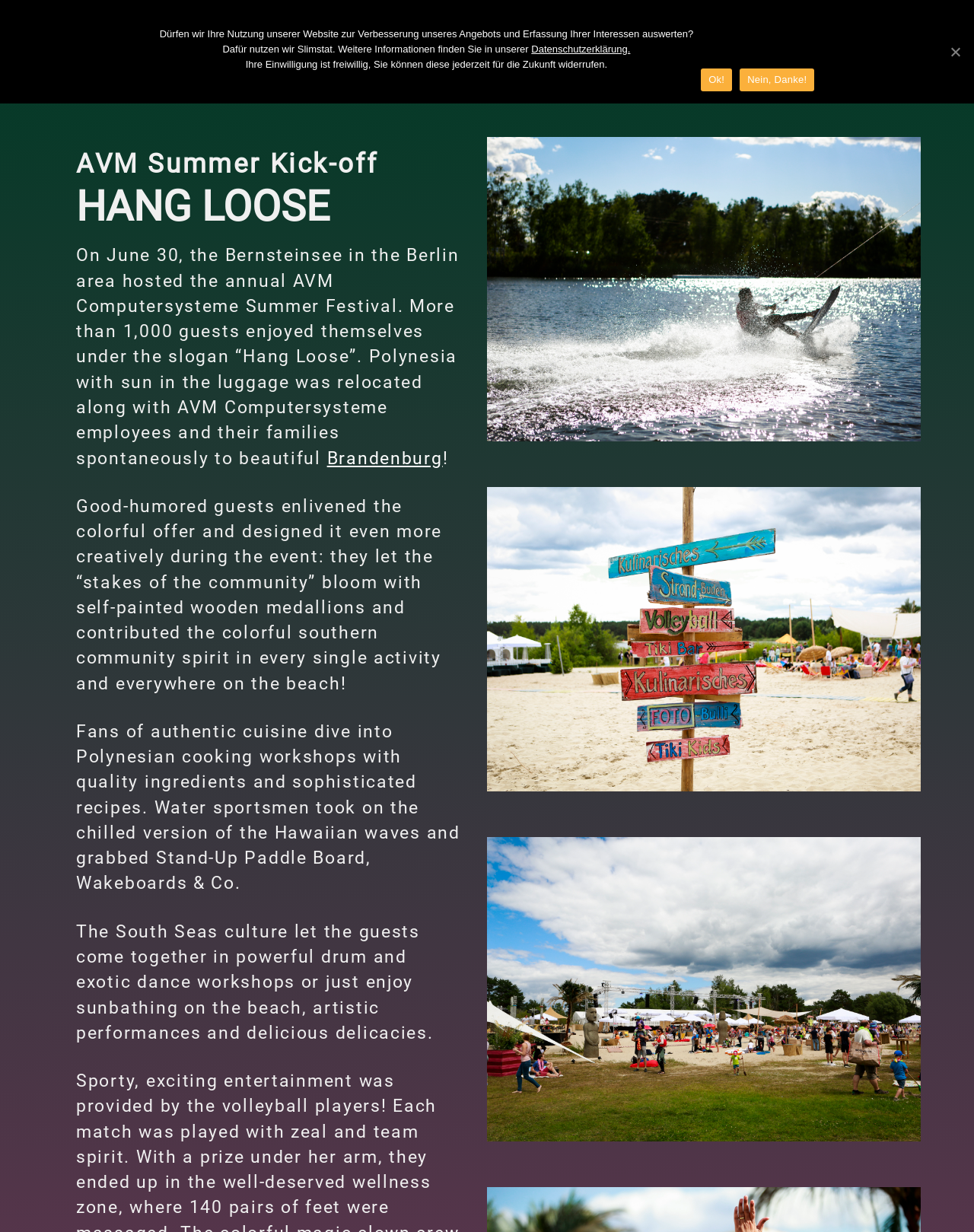Please specify the bounding box coordinates of the region to click in order to perform the following instruction: "Explore the event made by prio Event Management".

[0.5, 0.226, 0.969, 0.242]